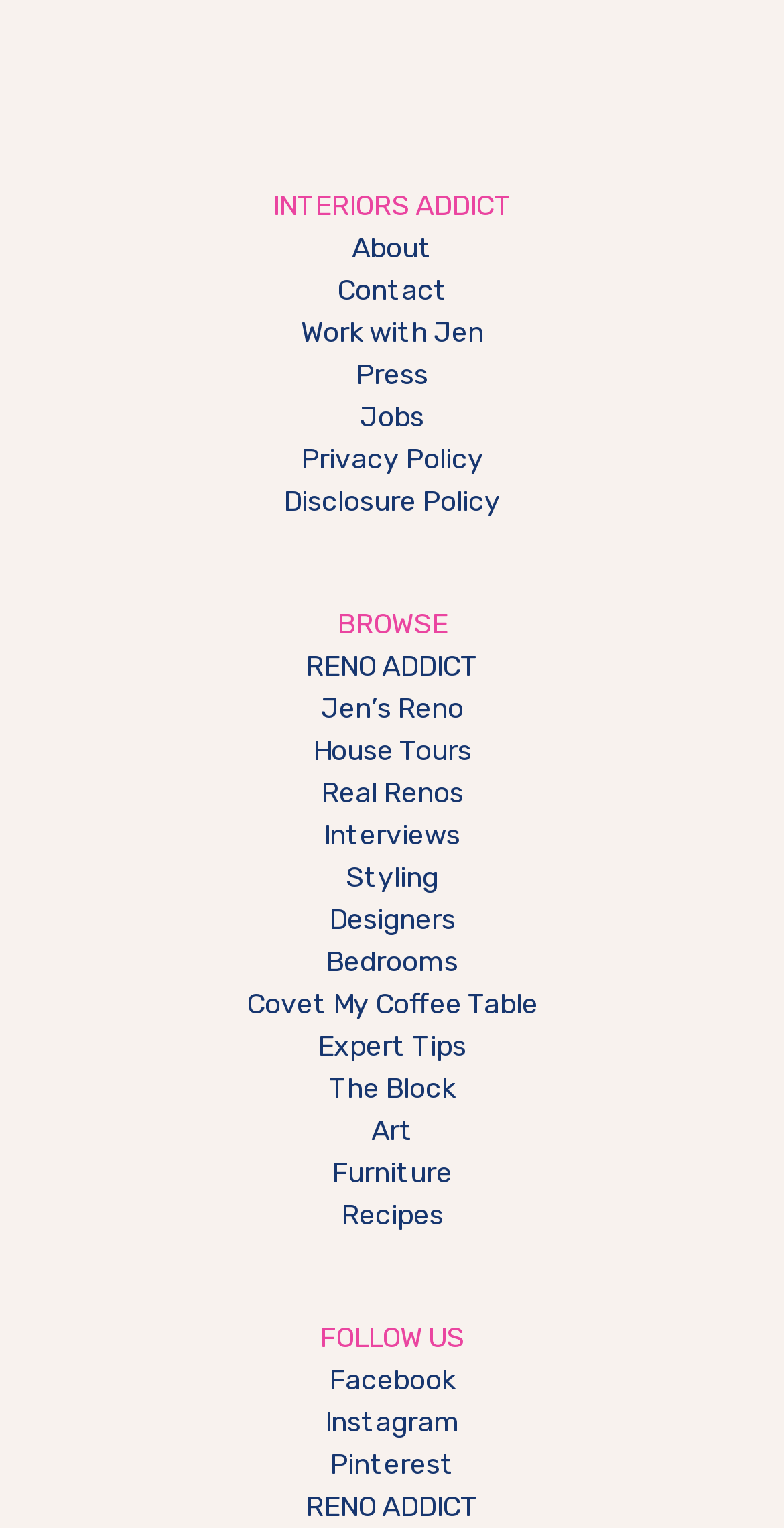What categories can users browse on the website?
Provide an in-depth and detailed explanation in response to the question.

By examining the navigation element 'Browse' and its child links, we can see that users can browse categories such as Renovation, House Tours, Styling, and many others.